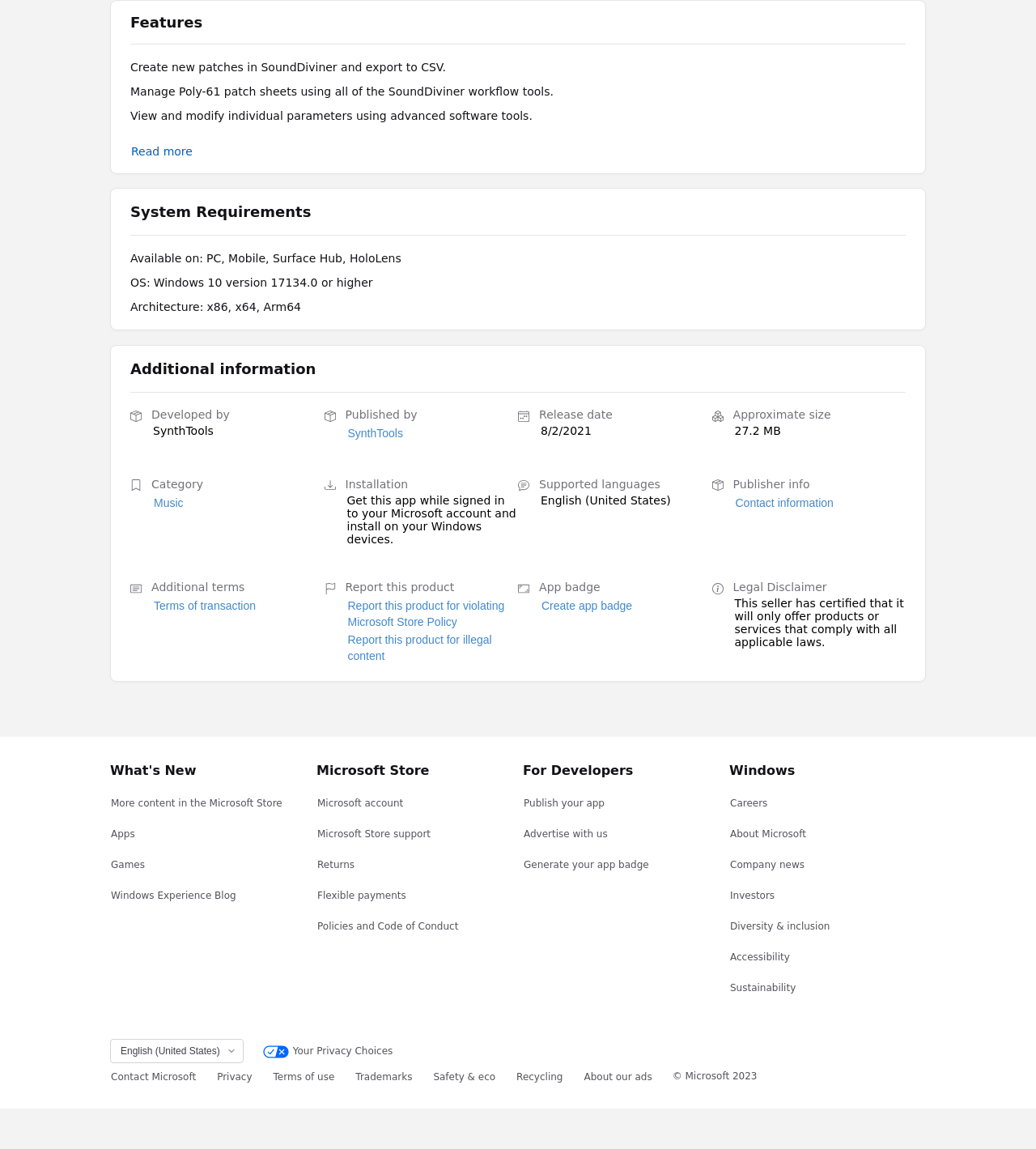What is the category of the app?
Please look at the screenshot and answer using one word or phrase.

Music